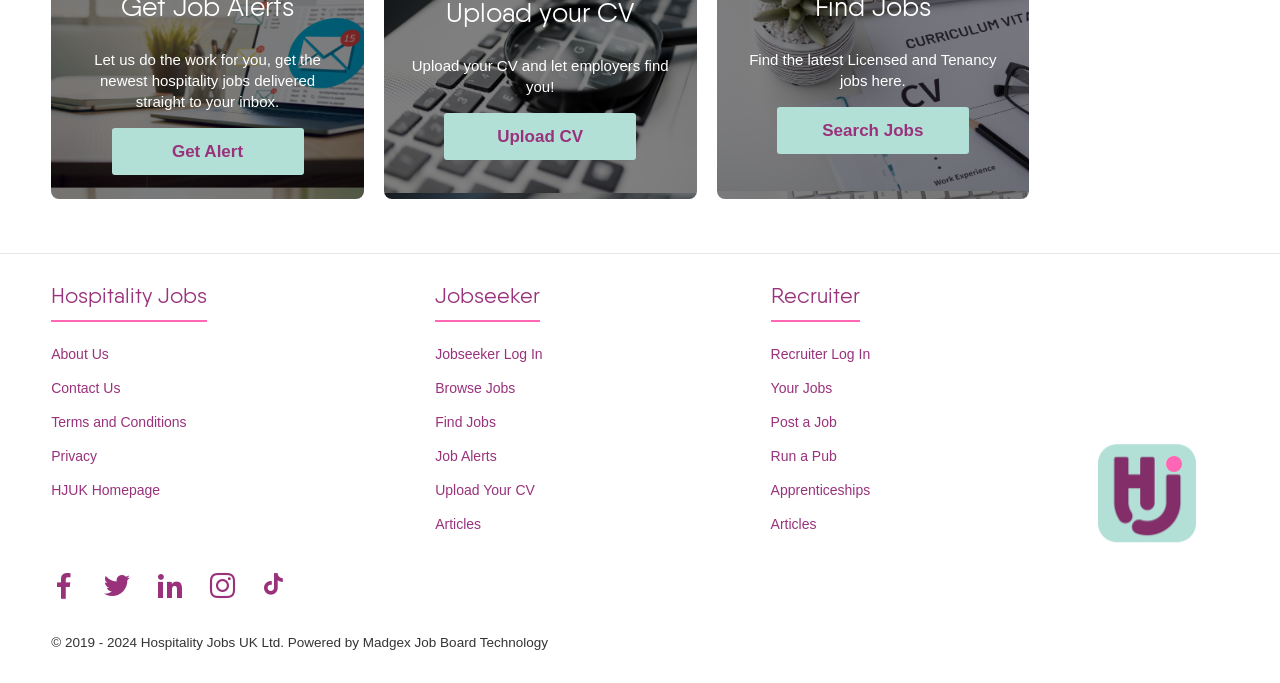Identify the bounding box coordinates of the area you need to click to perform the following instruction: "Find Licensed and Tenancy jobs".

[0.585, 0.074, 0.779, 0.13]